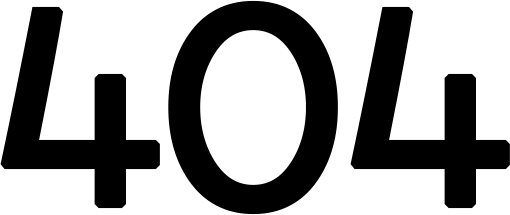What is the purpose of the message accompanying the image?
Answer the question based on the image using a single word or a brief phrase.

To guide users